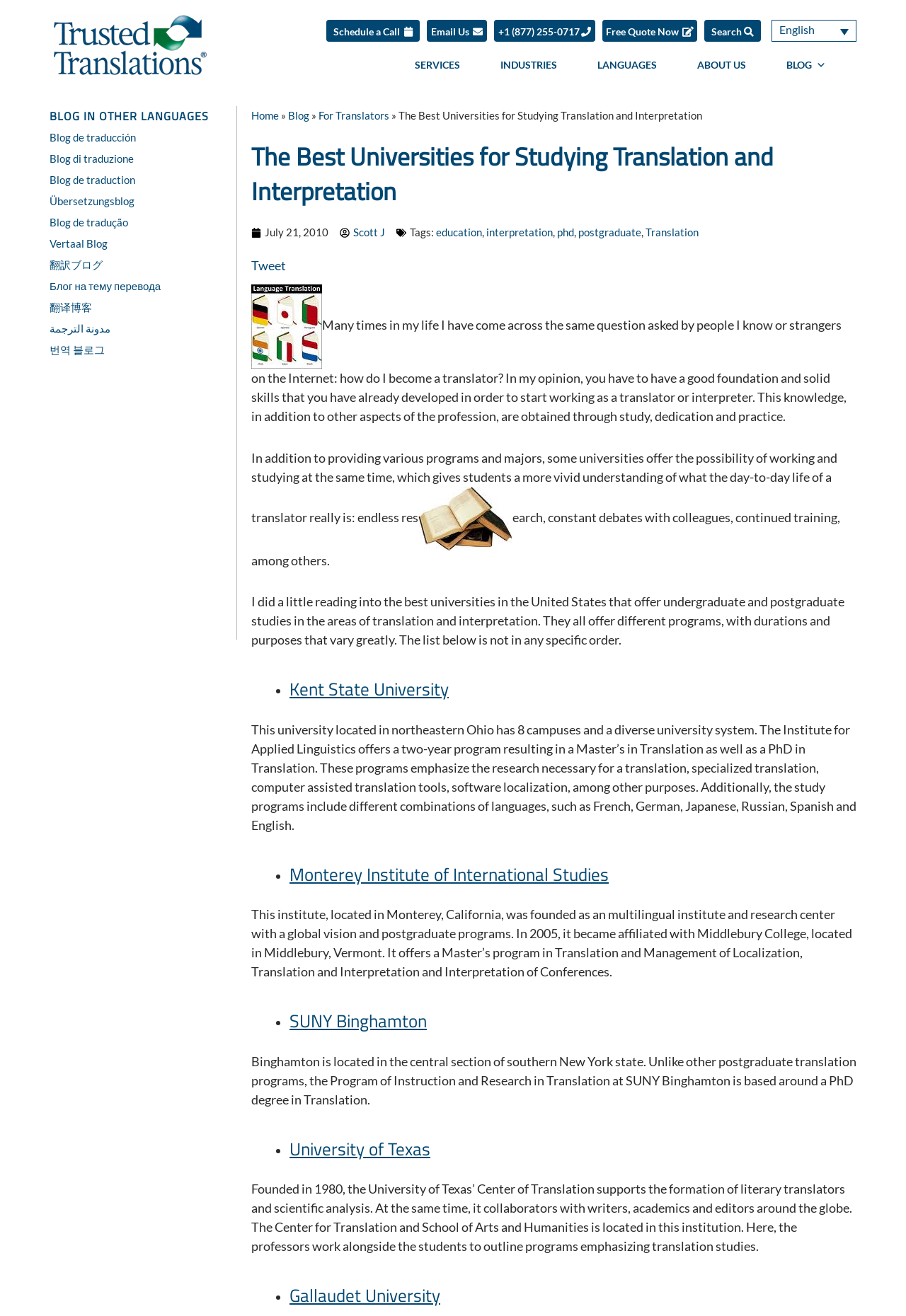Determine and generate the text content of the webpage's headline.

The Best Universities for Studying Translation and Interpretation